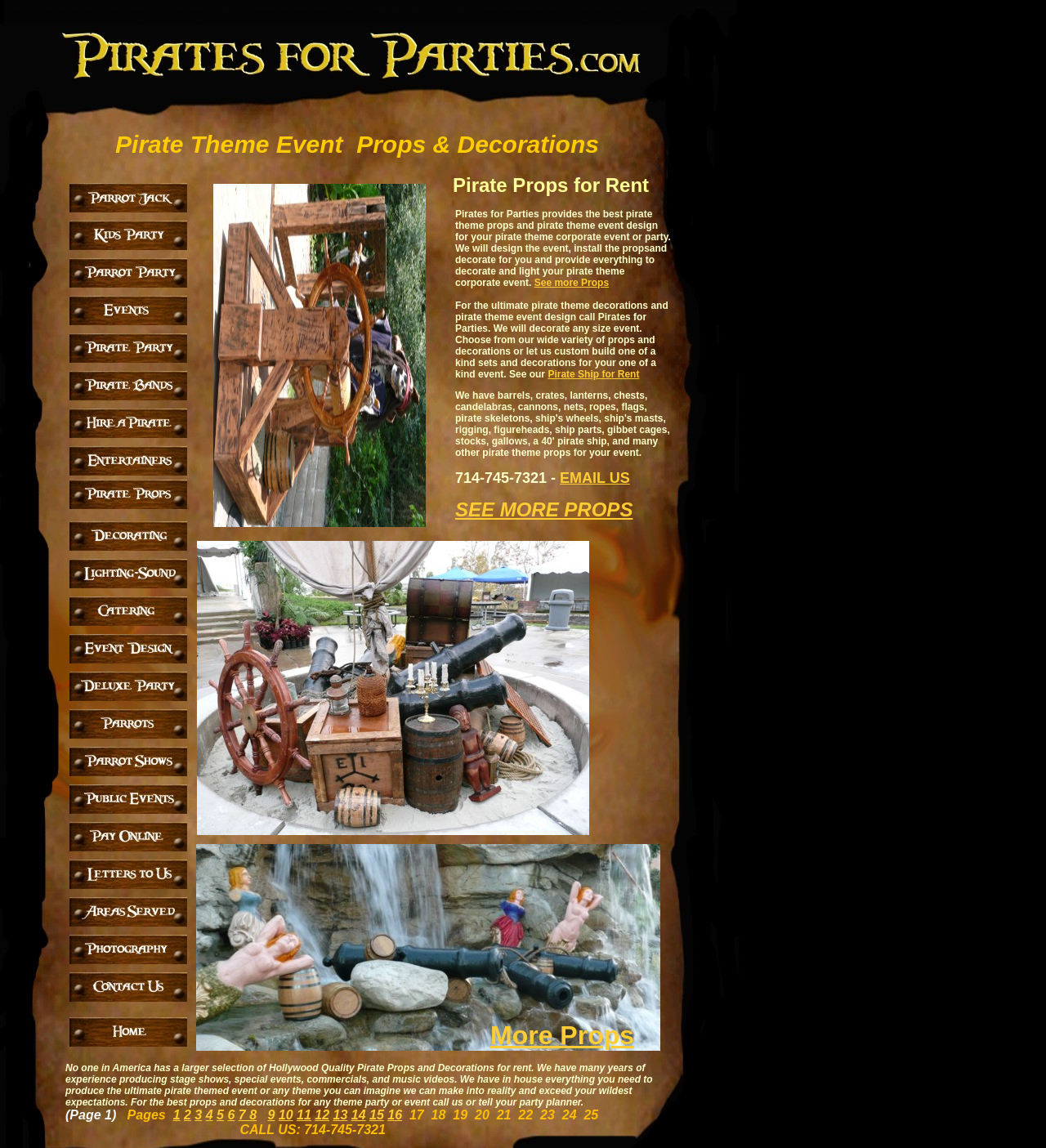Determine the coordinates of the bounding box for the clickable area needed to execute this instruction: "Call the phone number for inquiry".

[0.062, 0.965, 0.635, 0.99]